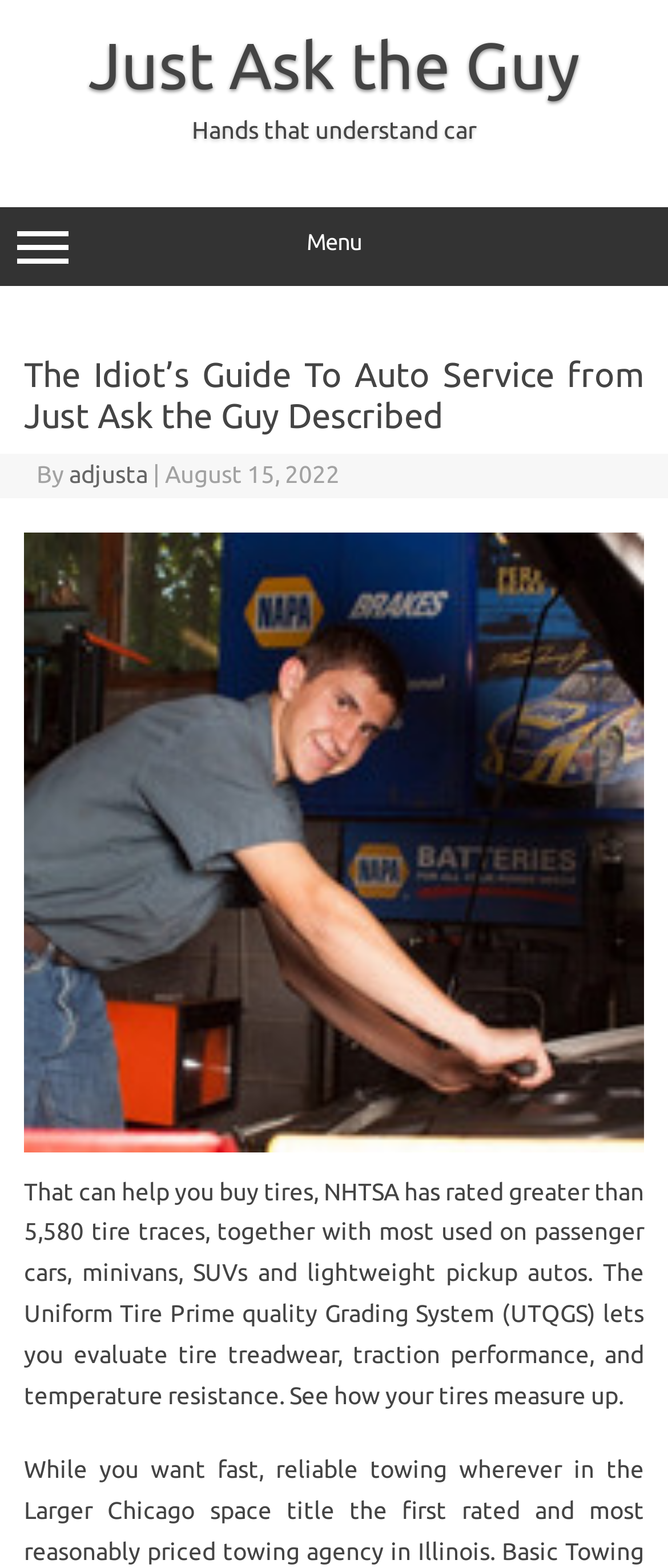Provide the bounding box coordinates, formatted as (top-left x, top-left y, bottom-right x, bottom-right y), with all values being floating point numbers between 0 and 1. Identify the bounding box of the UI element that matches the description: adjusta

[0.103, 0.293, 0.221, 0.311]